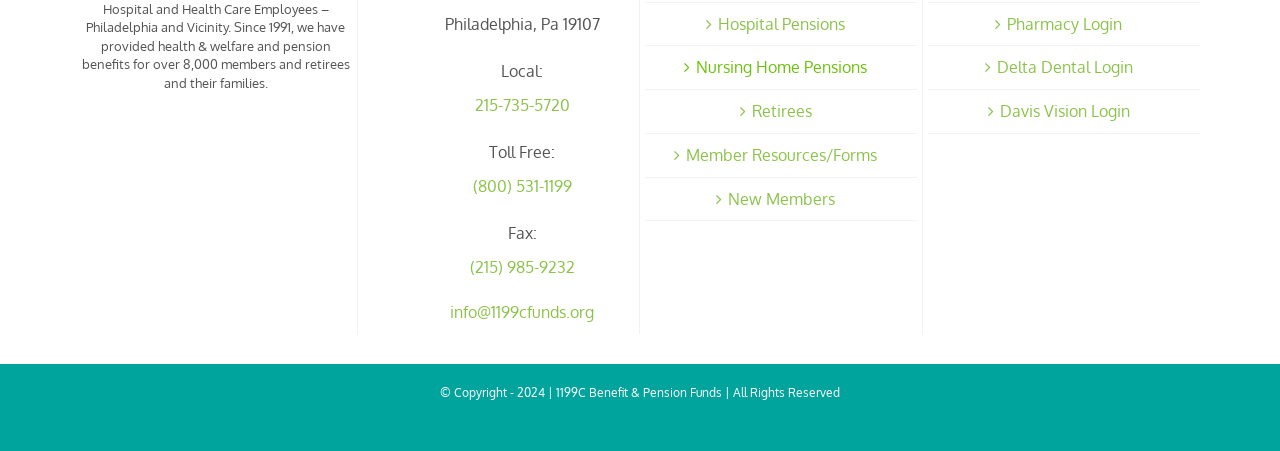Find the bounding box coordinates for the area that should be clicked to accomplish the instruction: "View the Retirees page".

[0.513, 0.222, 0.708, 0.272]